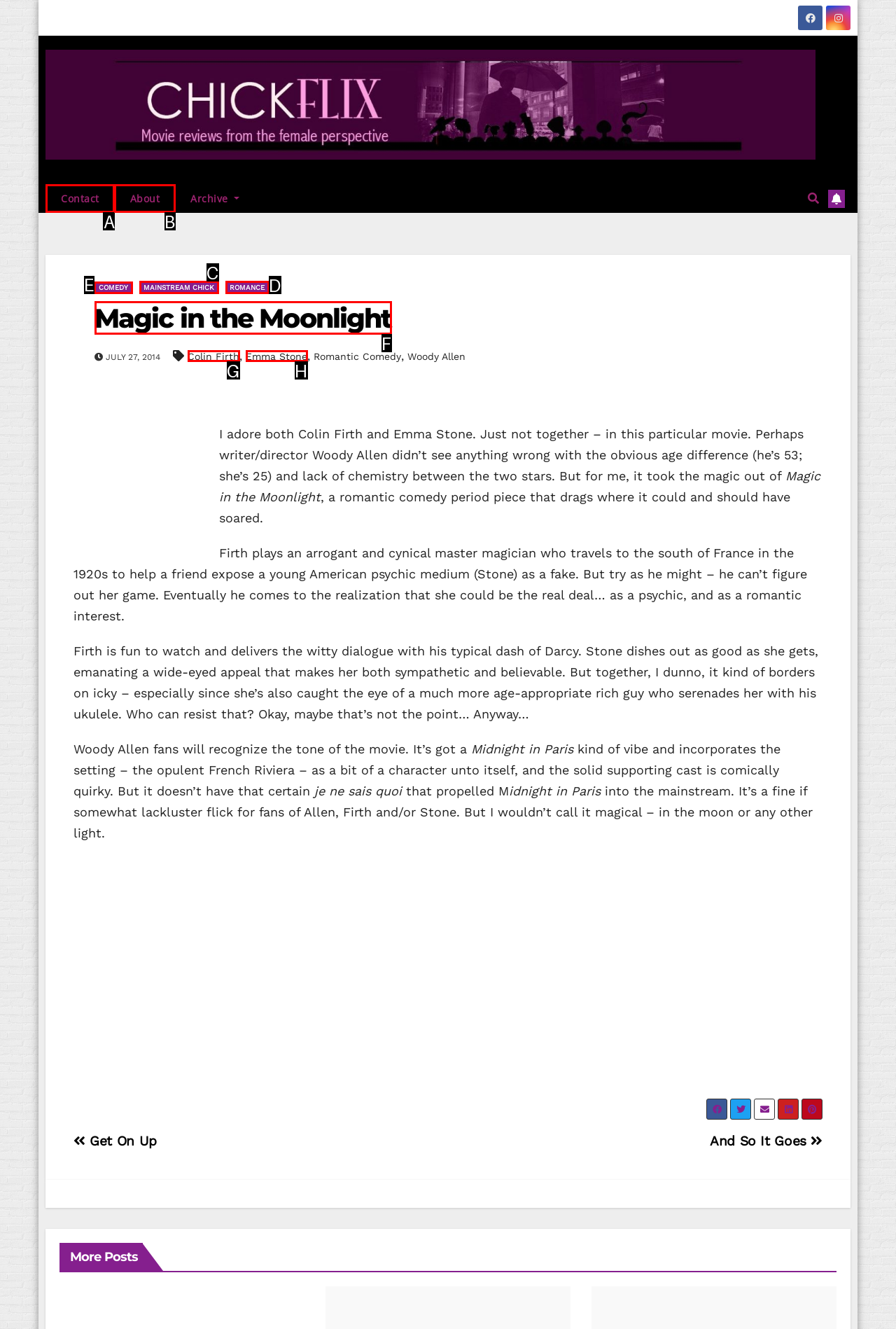Tell me which one HTML element I should click to complete the following task: Click the 'COMEDY' link Answer with the option's letter from the given choices directly.

E